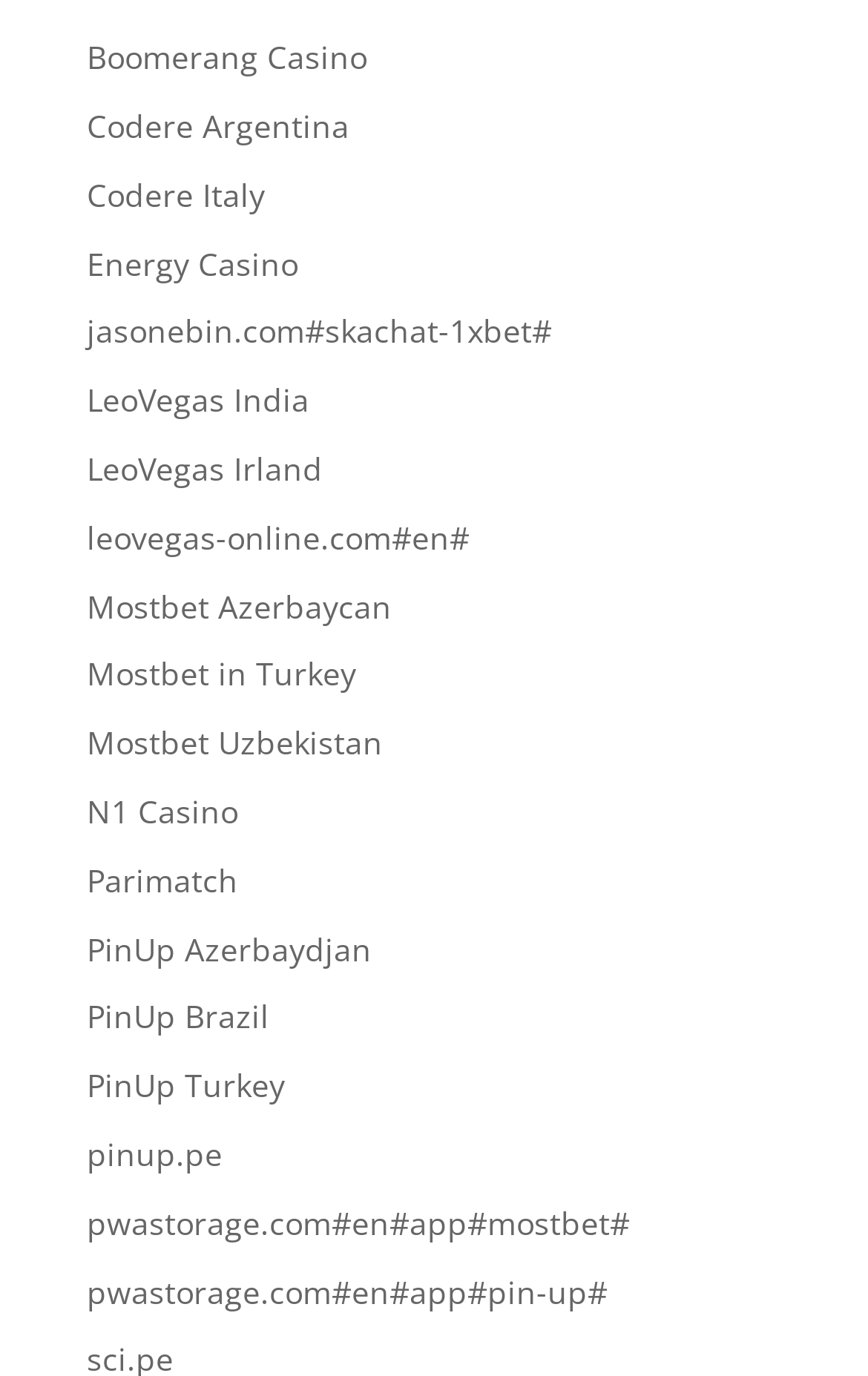Show the bounding box coordinates for the HTML element described as: "LeoVegas Irland".

[0.1, 0.325, 0.372, 0.356]